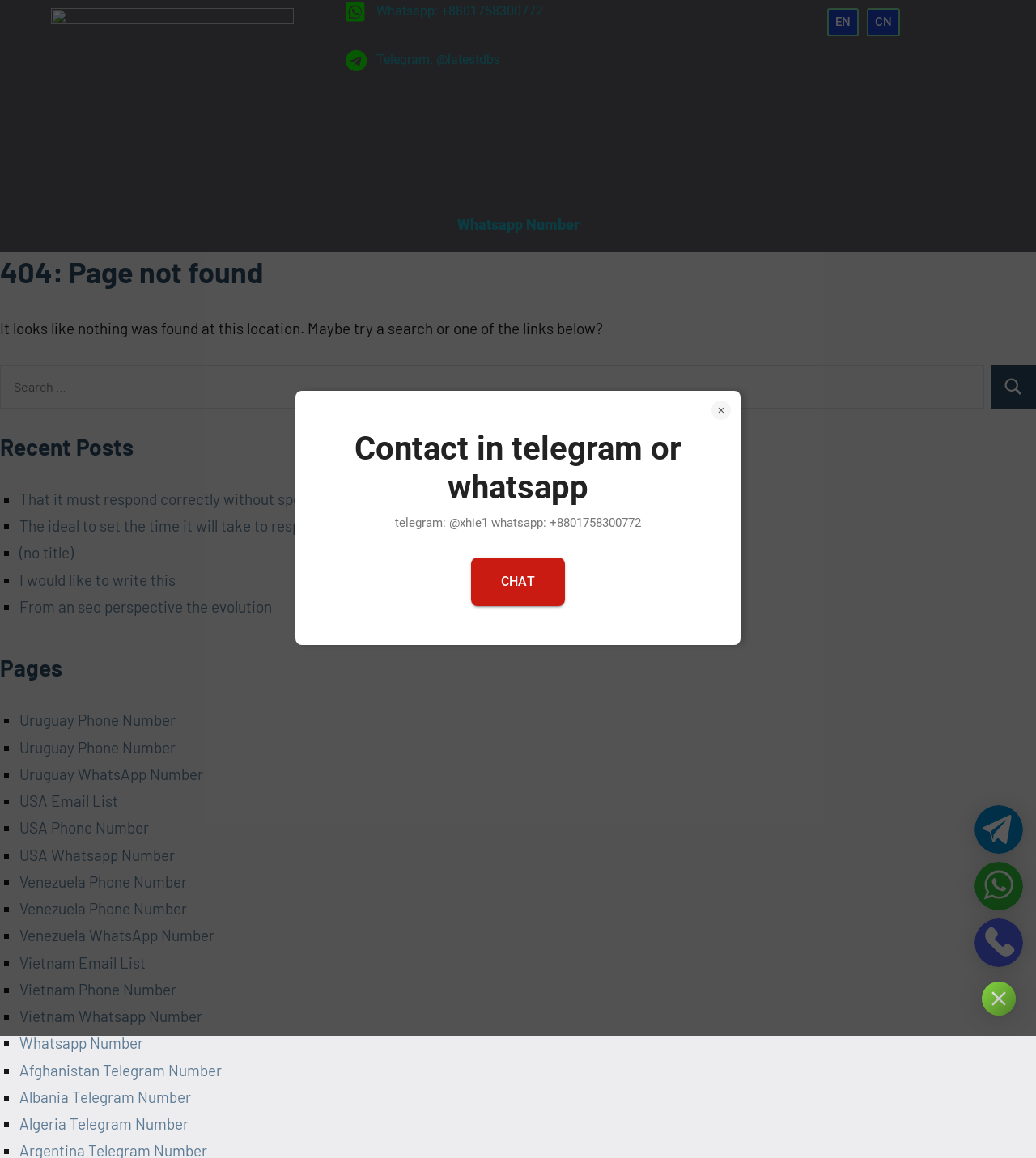Can you determine the bounding box coordinates of the area that needs to be clicked to fulfill the following instruction: "Click the close button"?

[0.687, 0.346, 0.705, 0.363]